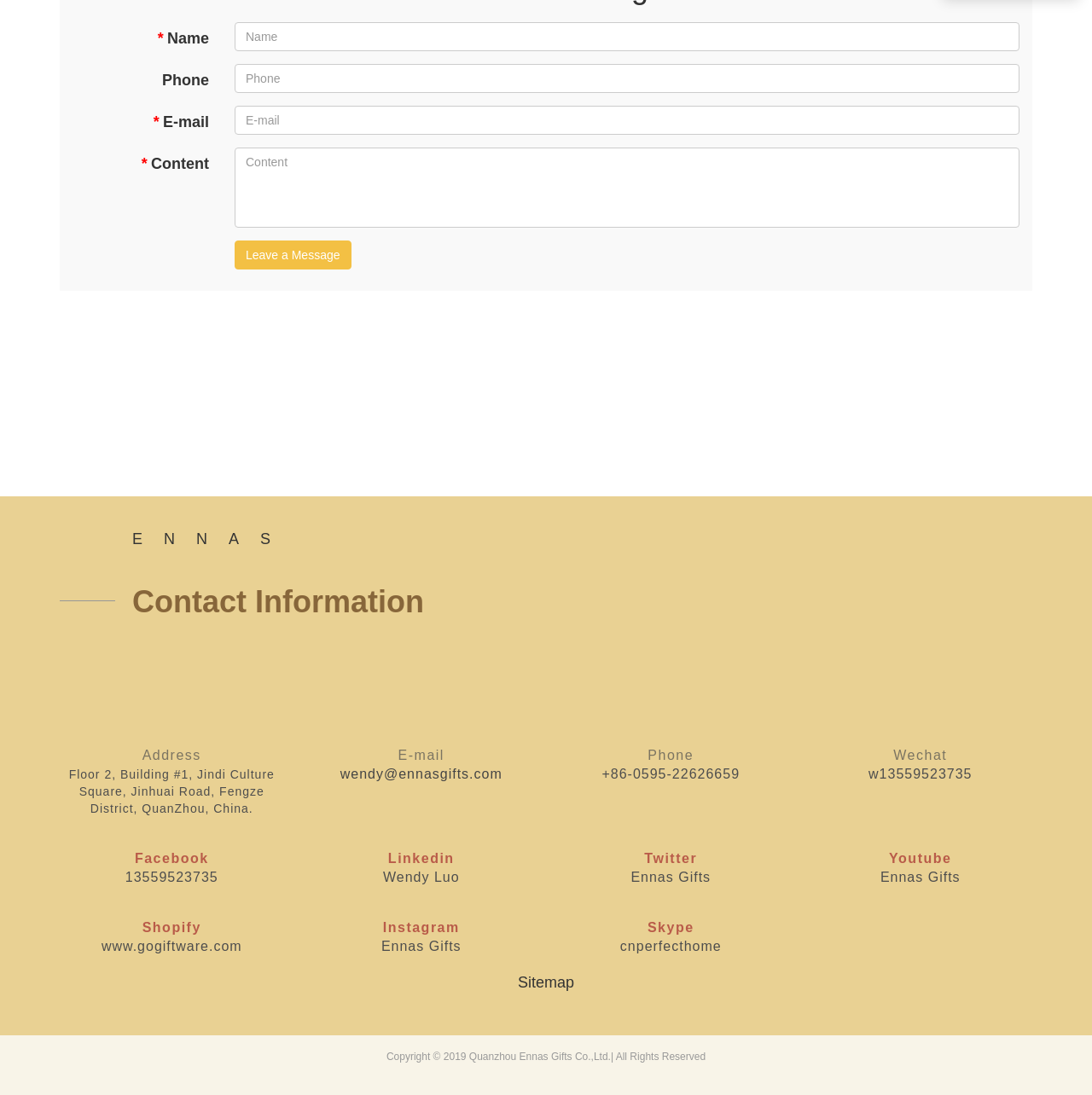Please identify the bounding box coordinates of the element that needs to be clicked to execute the following command: "Enter your name". Provide the bounding box using four float numbers between 0 and 1, formatted as [left, top, right, bottom].

[0.215, 0.02, 0.934, 0.046]